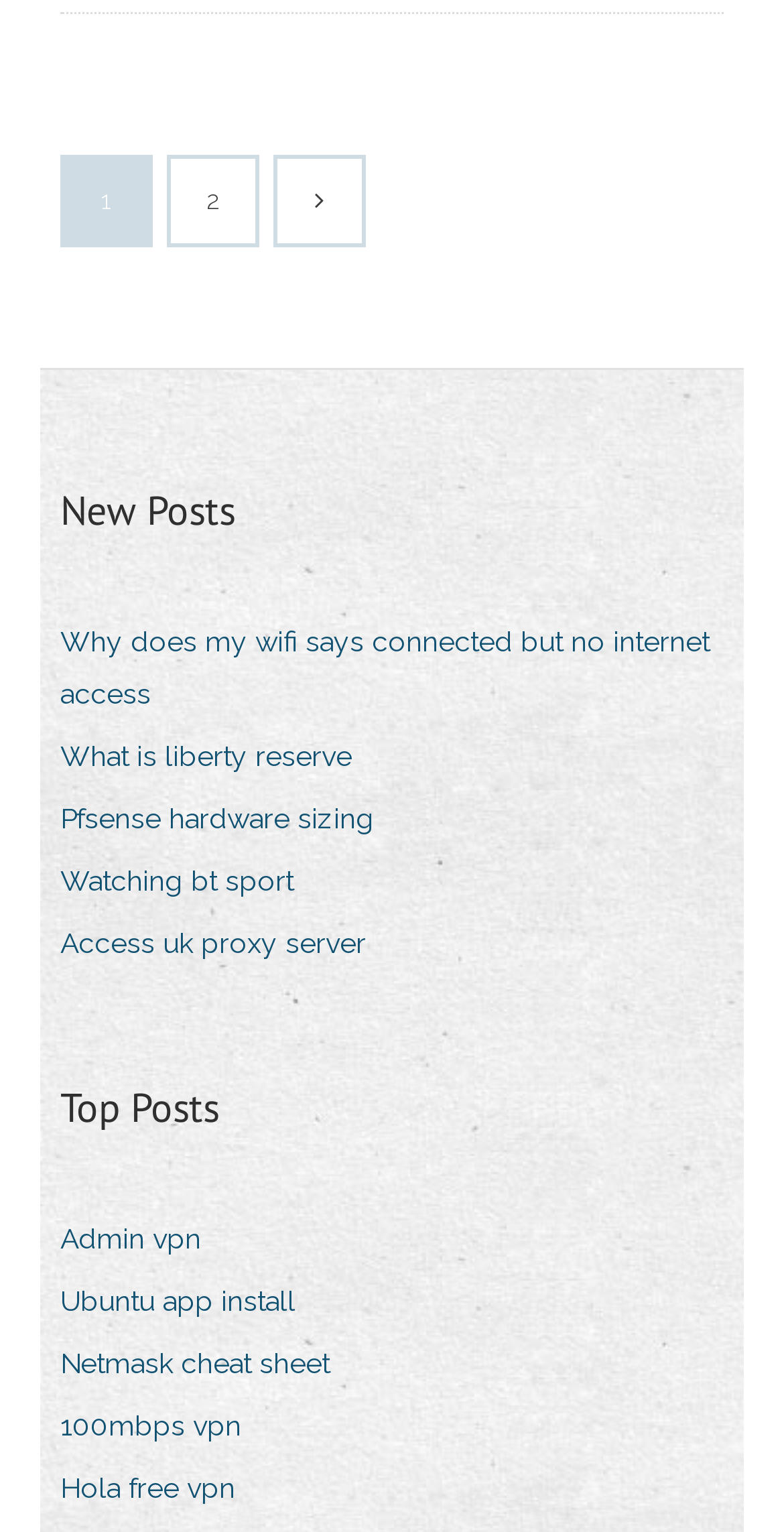Please determine the bounding box coordinates of the element's region to click in order to carry out the following instruction: "Explore Workshops". The coordinates should be four float numbers between 0 and 1, i.e., [left, top, right, bottom].

None